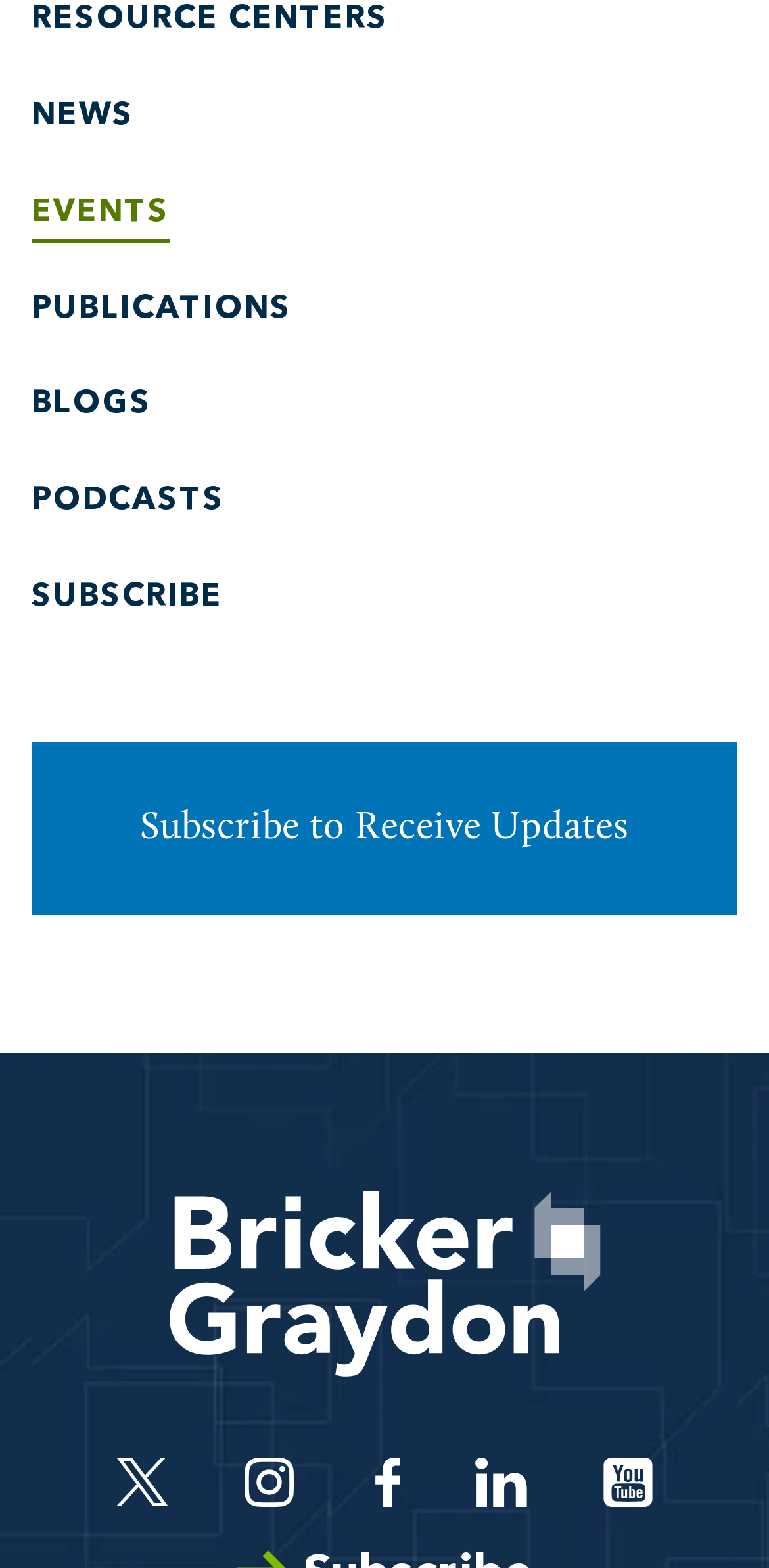Consider the image and give a detailed and elaborate answer to the question: 
Is there a call-to-action to receive updates?

I found a link that says 'Subscribe to Receive Updates' at the bottom of the webpage, which suggests that users can subscribe to receive updates from the law firm.